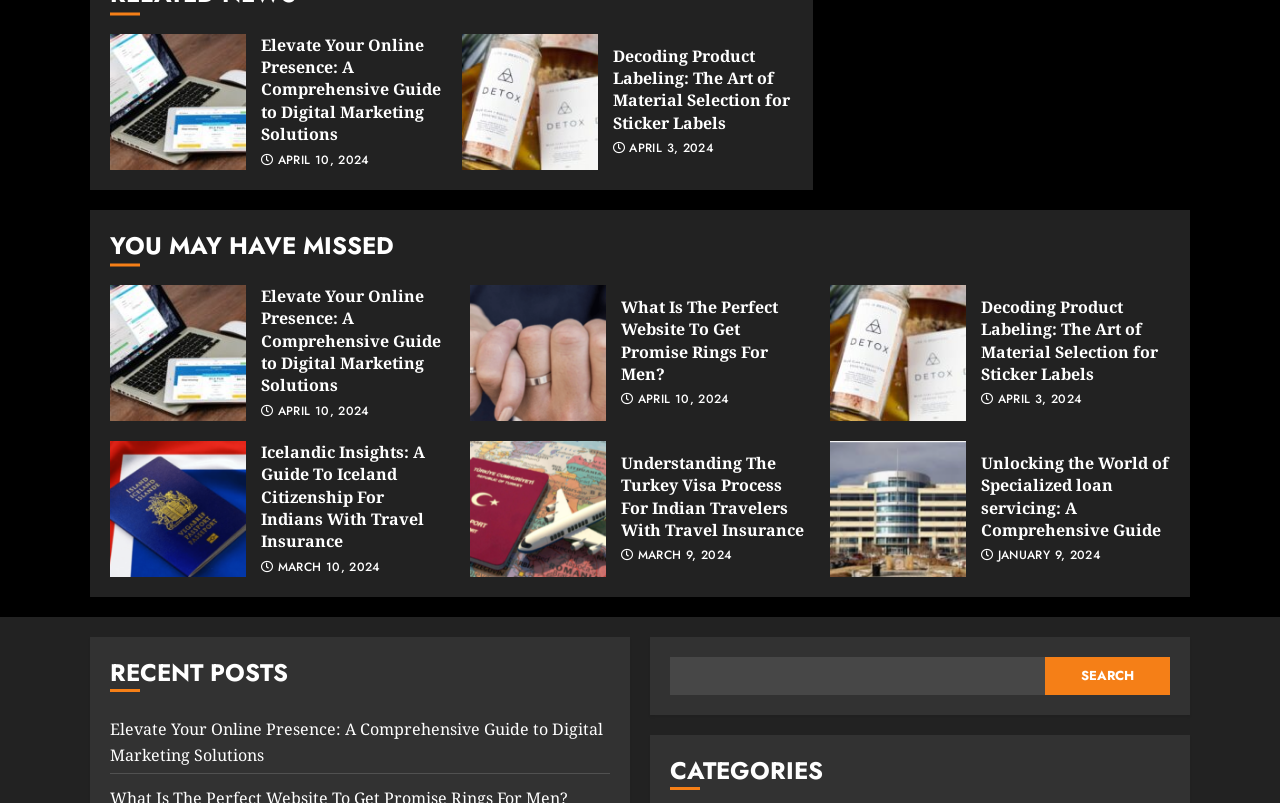Determine the bounding box coordinates of the element that should be clicked to execute the following command: "view recent posts".

[0.086, 0.818, 0.477, 0.862]